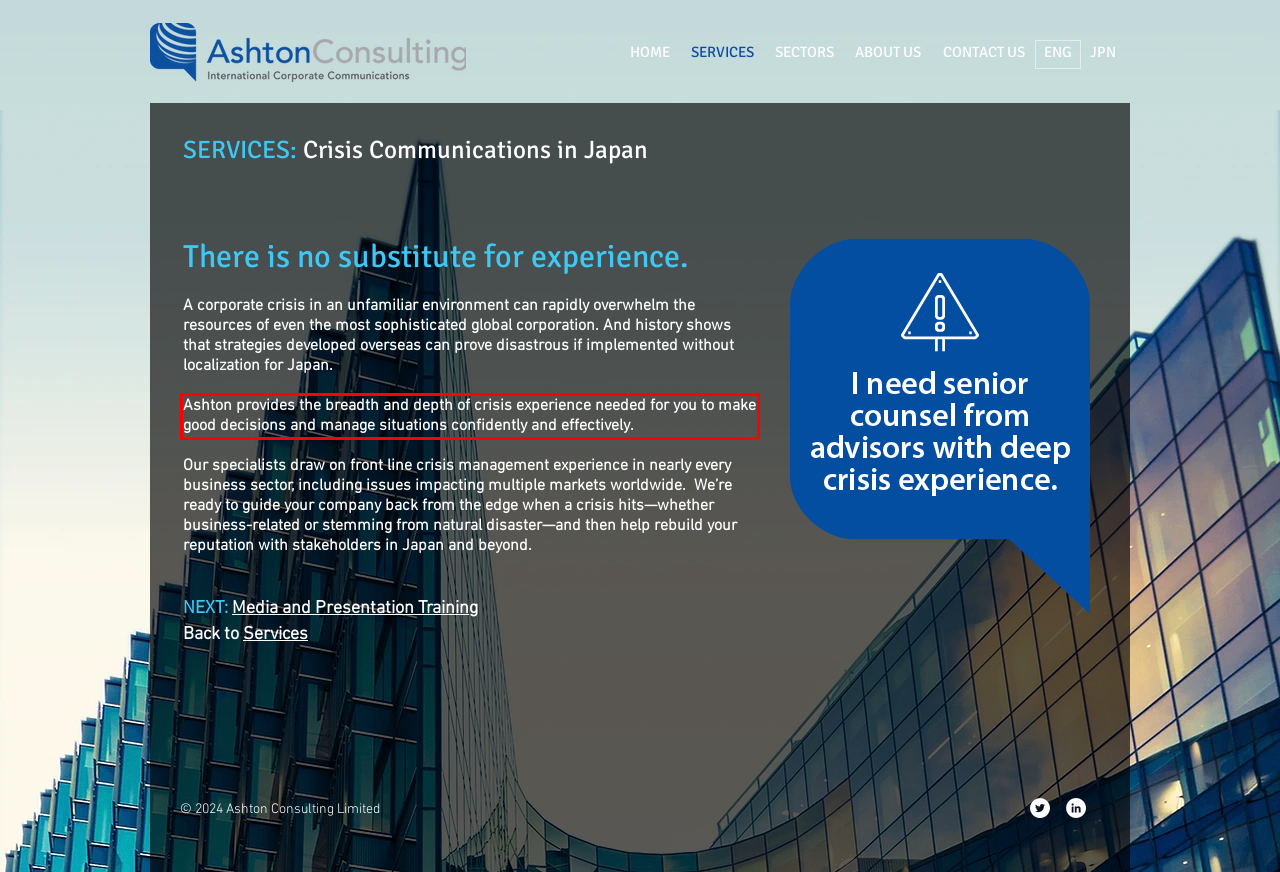Look at the screenshot of the webpage, locate the red rectangle bounding box, and generate the text content that it contains.

Ashton provides the breadth and depth of crisis experience needed for you to make good decisions and manage situations confidently and effectively.